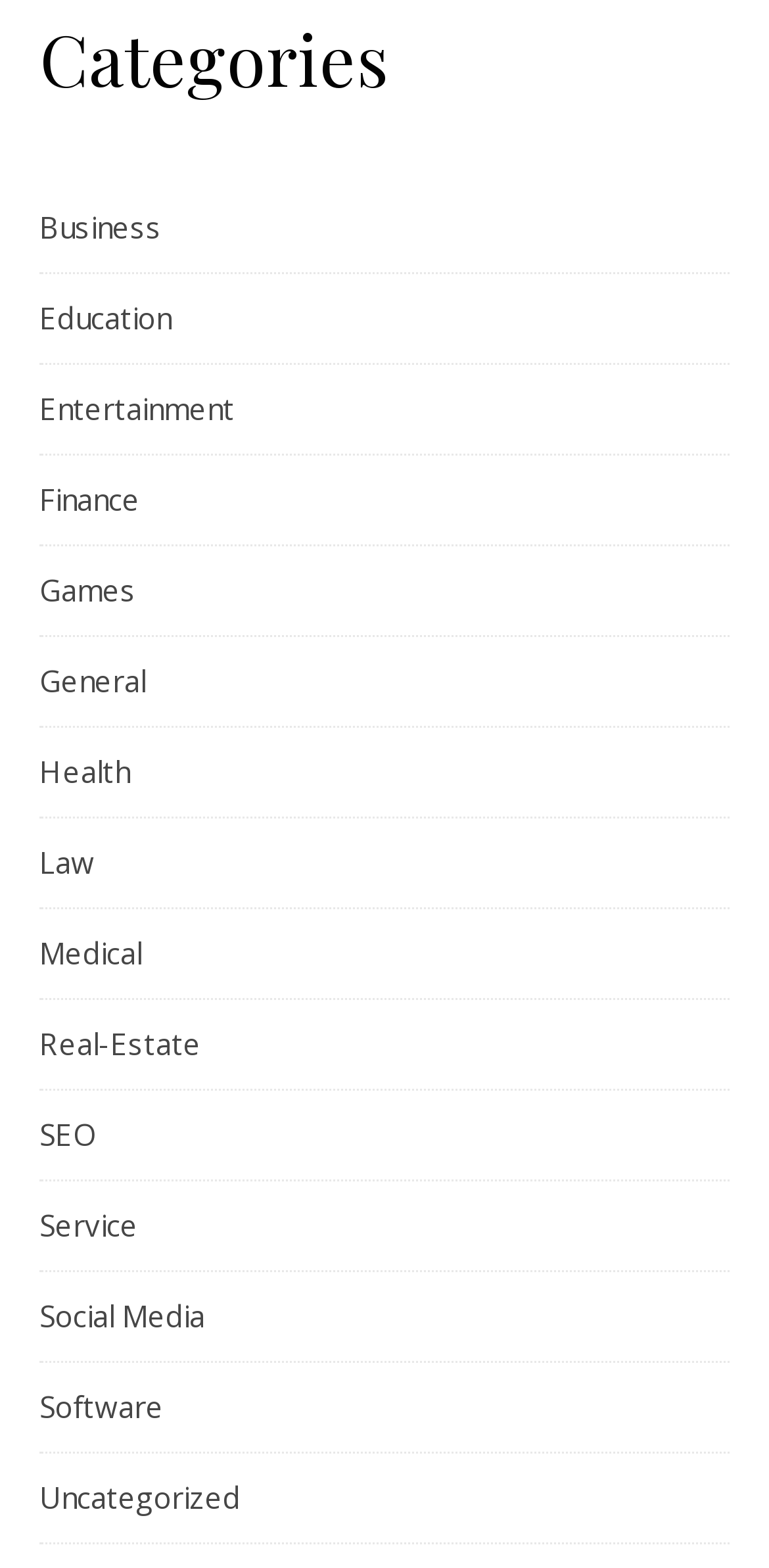Determine the bounding box for the HTML element described here: "Real-Estate". The coordinates should be given as [left, top, right, bottom] with each number being a float between 0 and 1.

[0.051, 0.638, 0.262, 0.695]